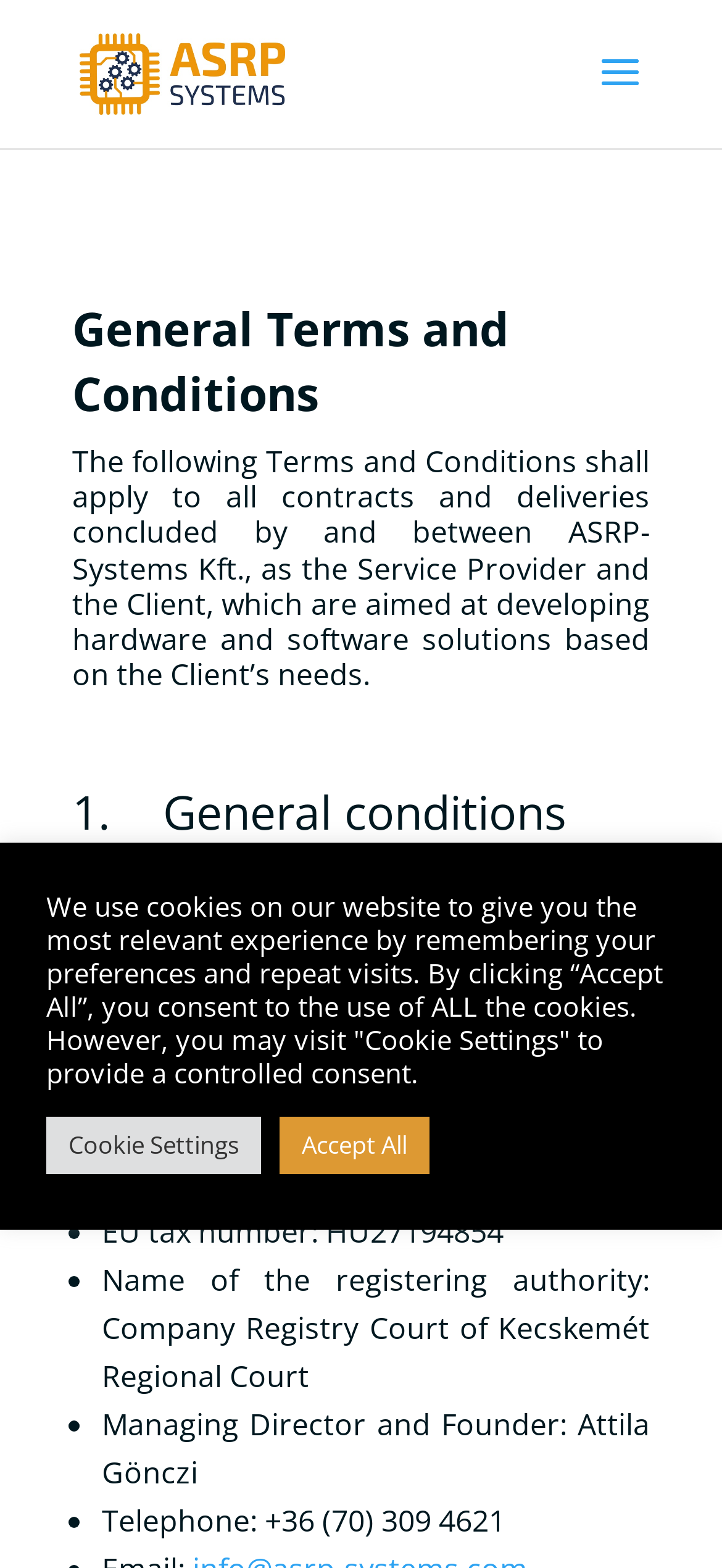What is the purpose of the contracts and deliveries?
Use the image to give a comprehensive and detailed response to the question.

The purpose of the contracts and deliveries can be found in the introductory paragraph, which states that the Terms and Conditions shall apply to all contracts and deliveries concluded by and between ASRP-Systems Kft., as the Service Provider and the Client, which are aimed at developing hardware and software solutions based on the Client’s needs.